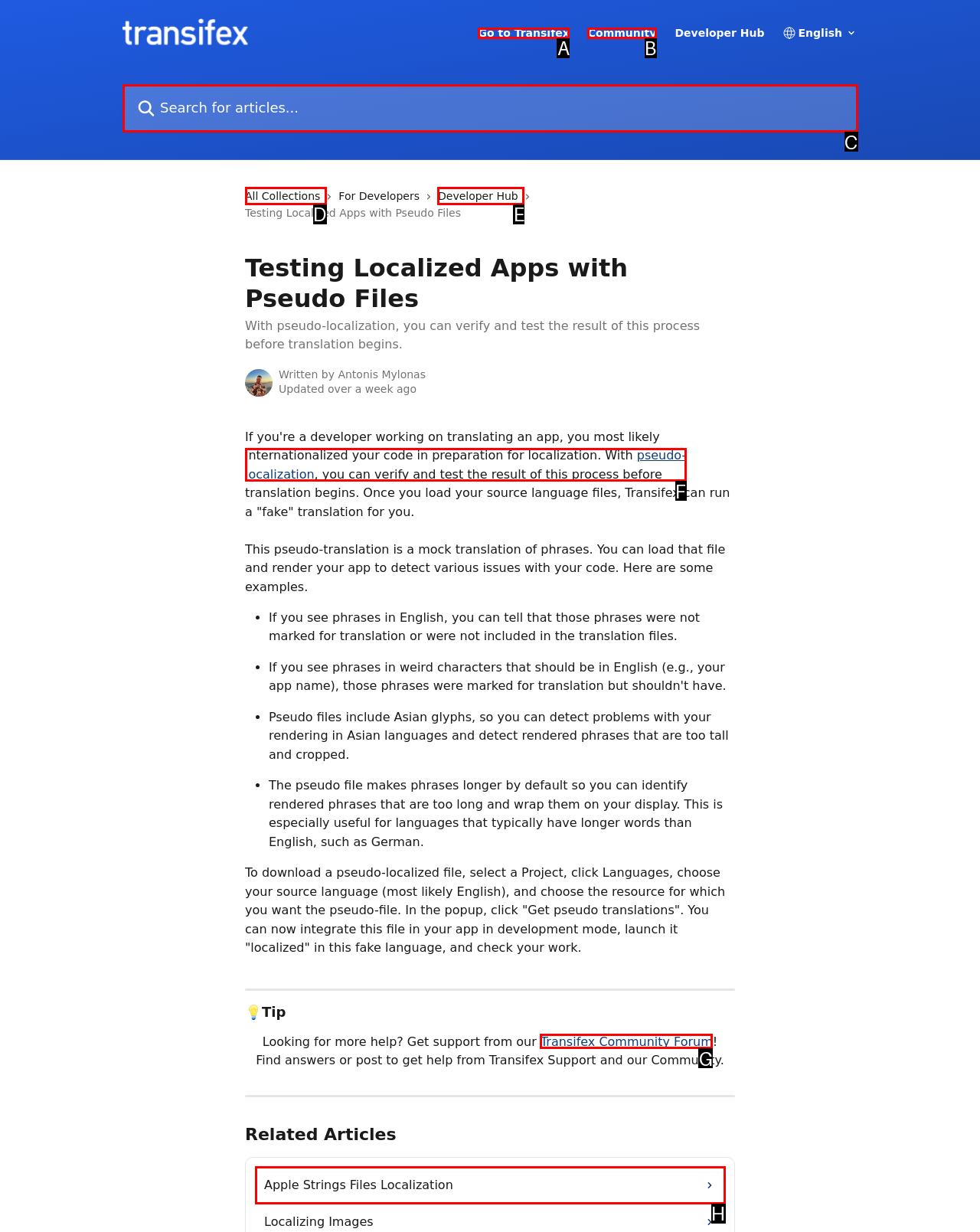Find the option that aligns with: Apple Strings Files Localization
Provide the letter of the corresponding option.

H